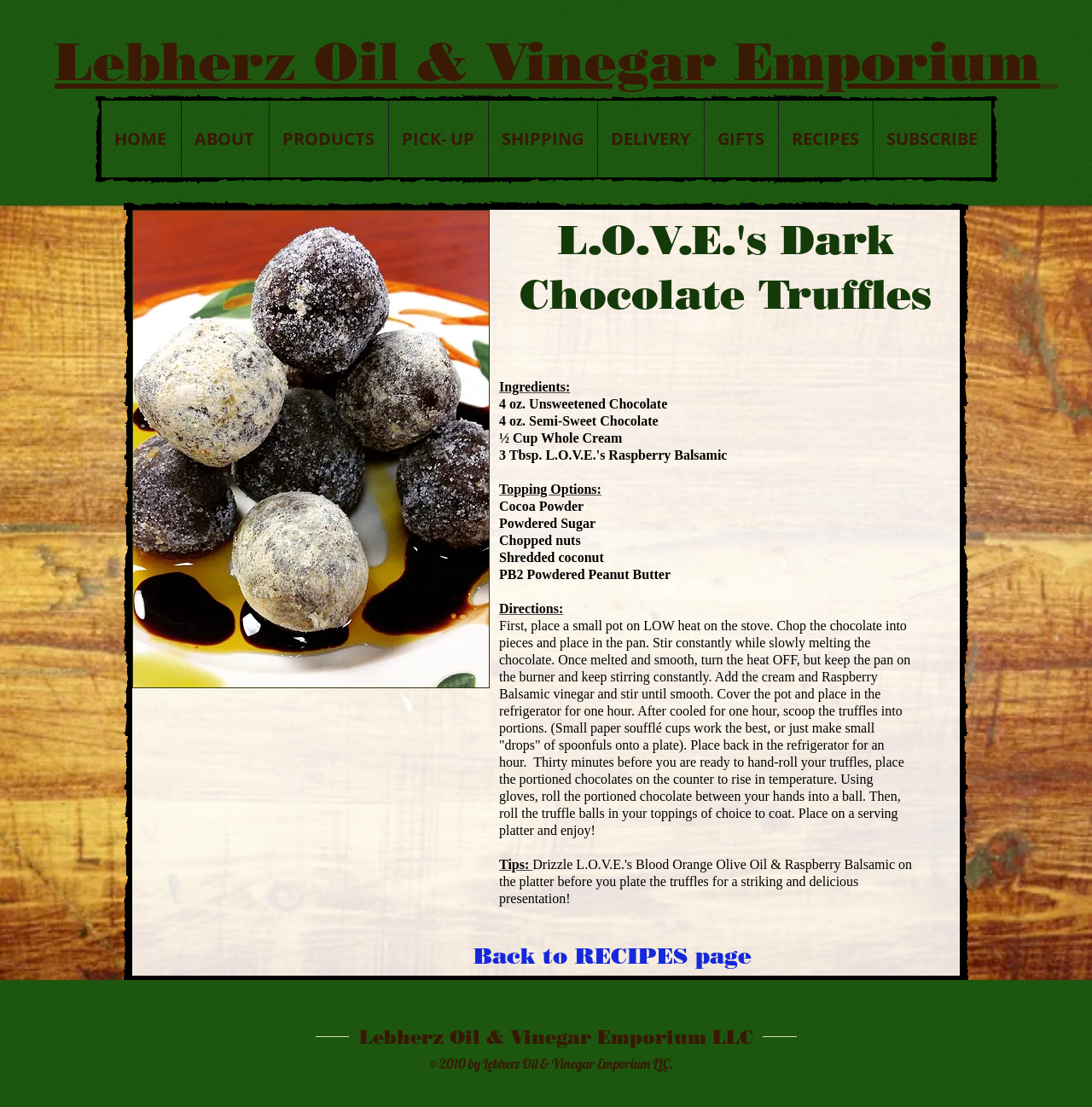Please give a succinct answer to the question in one word or phrase:
How long should the truffles be refrigerated before rolling?

One hour